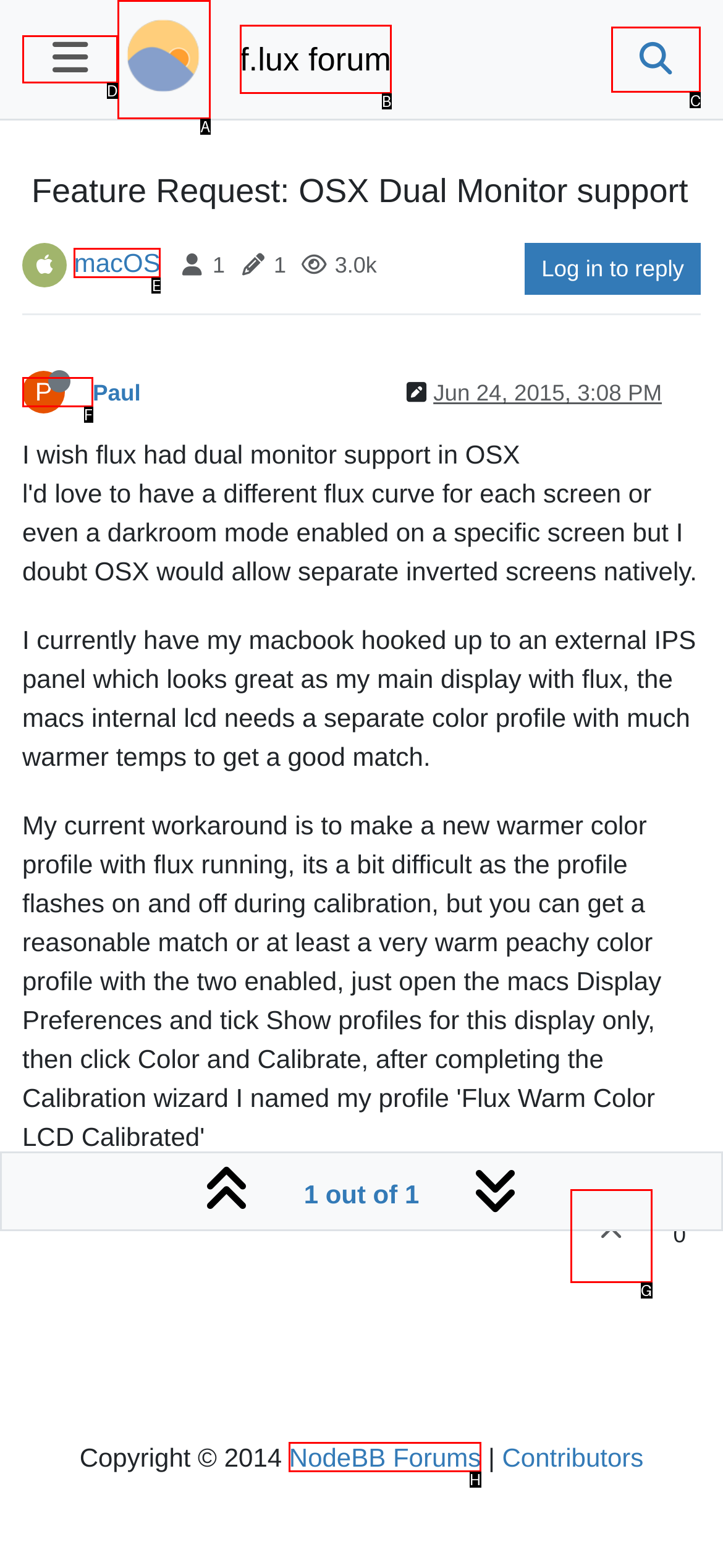Which HTML element should be clicked to complete the task: Visit the about us page? Answer with the letter of the corresponding option.

None